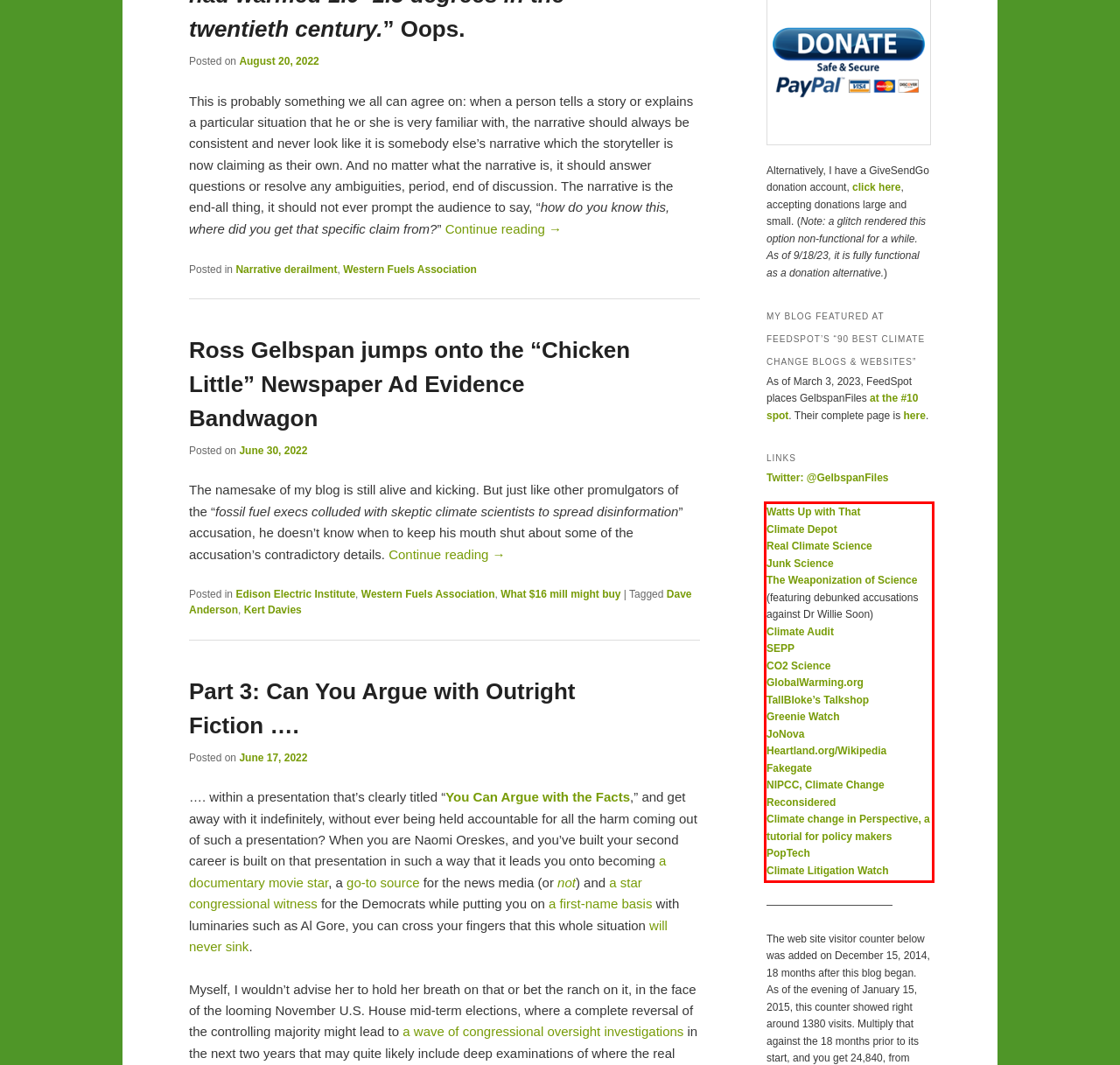Please extract the text content from the UI element enclosed by the red rectangle in the screenshot.

Watts Up with That Climate Depot Real Climate Science Junk Science The Weaponization of Science (featuring debunked accusations against Dr Willie Soon) Climate Audit SEPP CO2 Science GlobalWarming.org TallBloke’s Talkshop Greenie Watch JoNova Heartland.org/Wikipedia Fakegate NIPCC, Climate Change Reconsidered Climate change in Perspective, a tutorial for policy makers PopTech Climate Litigation Watch